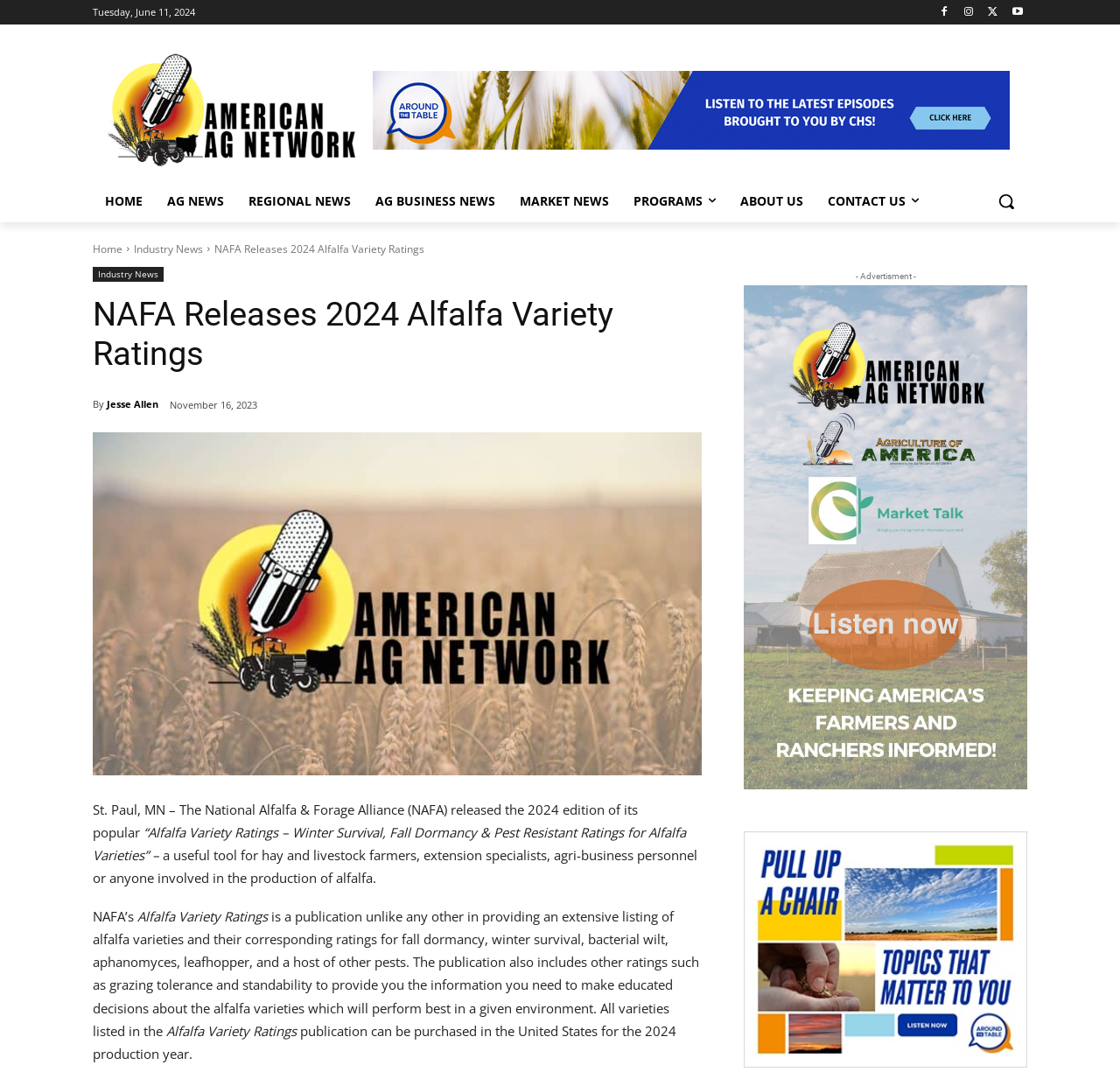Indicate the bounding box coordinates of the element that must be clicked to execute the instruction: "Listen to American Ag network". The coordinates should be given as four float numbers between 0 and 1, i.e., [left, top, right, bottom].

[0.664, 0.264, 0.917, 0.731]